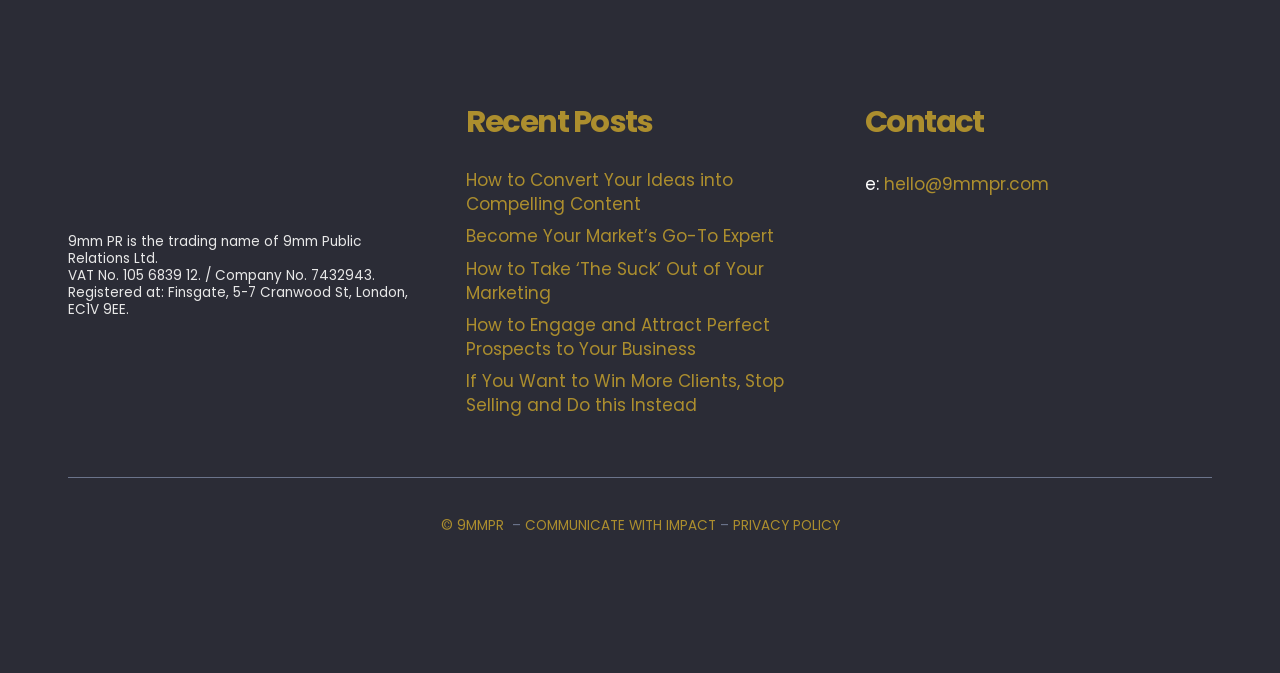Specify the bounding box coordinates of the element's area that should be clicked to execute the given instruction: "Read PRIVACY POLICY". The coordinates should be four float numbers between 0 and 1, i.e., [left, top, right, bottom].

[0.572, 0.767, 0.656, 0.795]